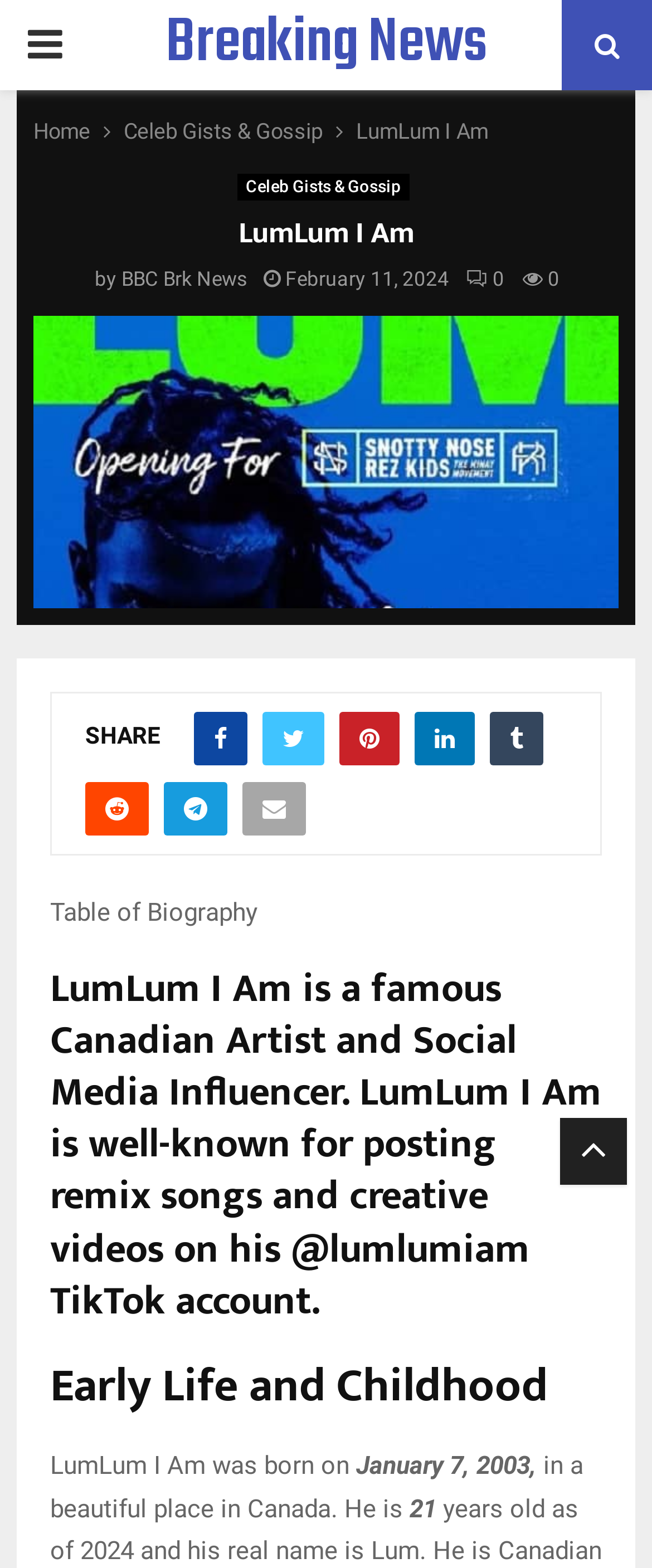Explain in detail what is displayed on the webpage.

The webpage is about LumLum I Am, a famous Canadian artist and social media influencer. At the top left, there is a primary menu button with an icon. Next to it, there is a link to "Breaking News" and a search icon. On the top right, there is a link to the homepage and several other links, including "Celeb Gists & Gossip" and "LumLum I Am".

Below the top navigation, there is a heading that reads "LumLum I Am" followed by a subtitle "by BBC Brk News" and a timestamp "February 11, 2024". There is also a share button with several social media icons.

The main content of the page is an image that takes up most of the screen, with a heading that describes LumLum I Am as a famous Canadian artist and social media influencer. Below the image, there is a table of biography and several headings that outline his life, including "Early Life and Childhood". The text describes his birthdate, January 7, 2003, and his age, 21.

At the bottom right of the page, there is a link with an icon.